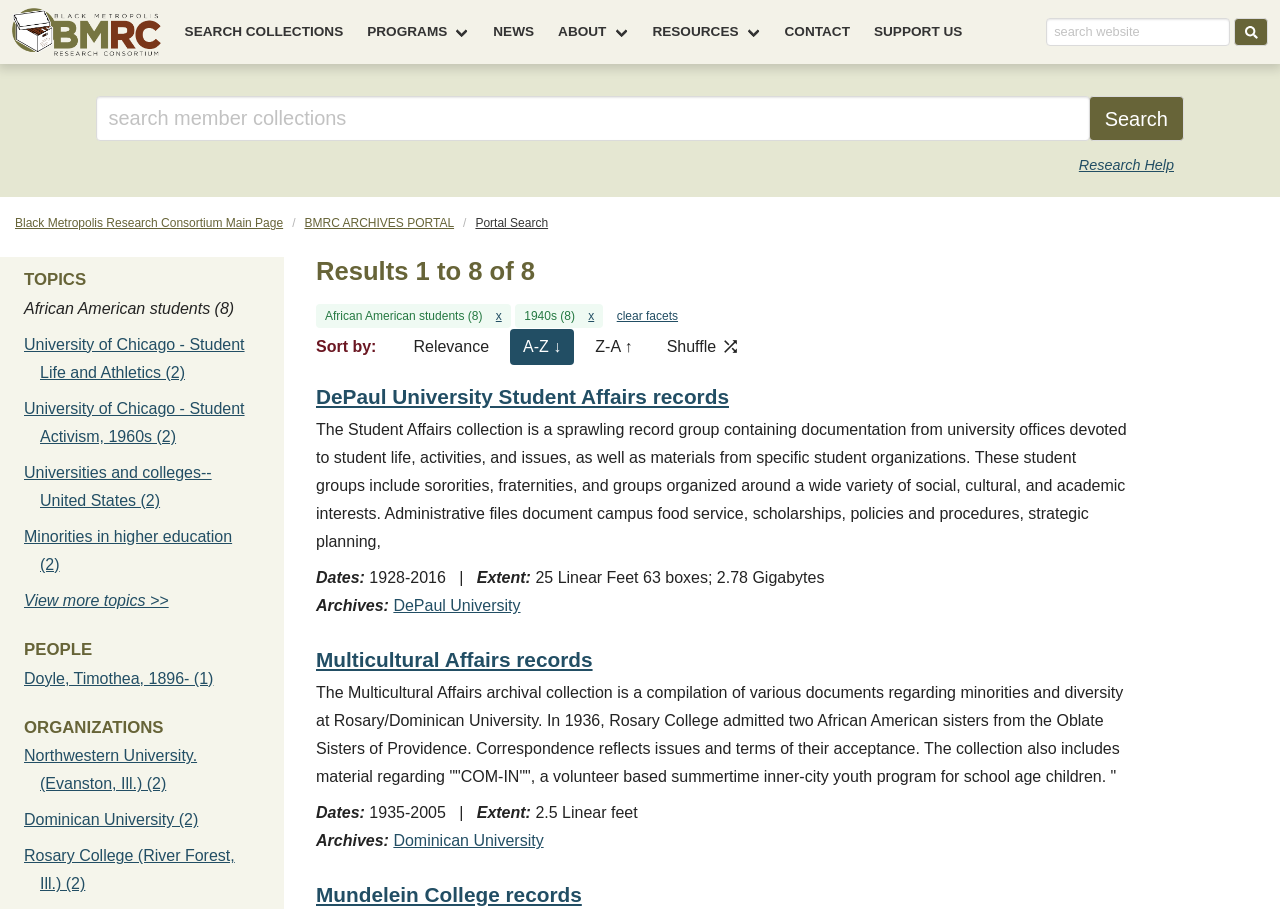Determine the bounding box coordinates for the clickable element required to fulfill the instruction: "View more topics". Provide the coordinates as four float numbers between 0 and 1, i.e., [left, top, right, bottom].

[0.019, 0.651, 0.132, 0.67]